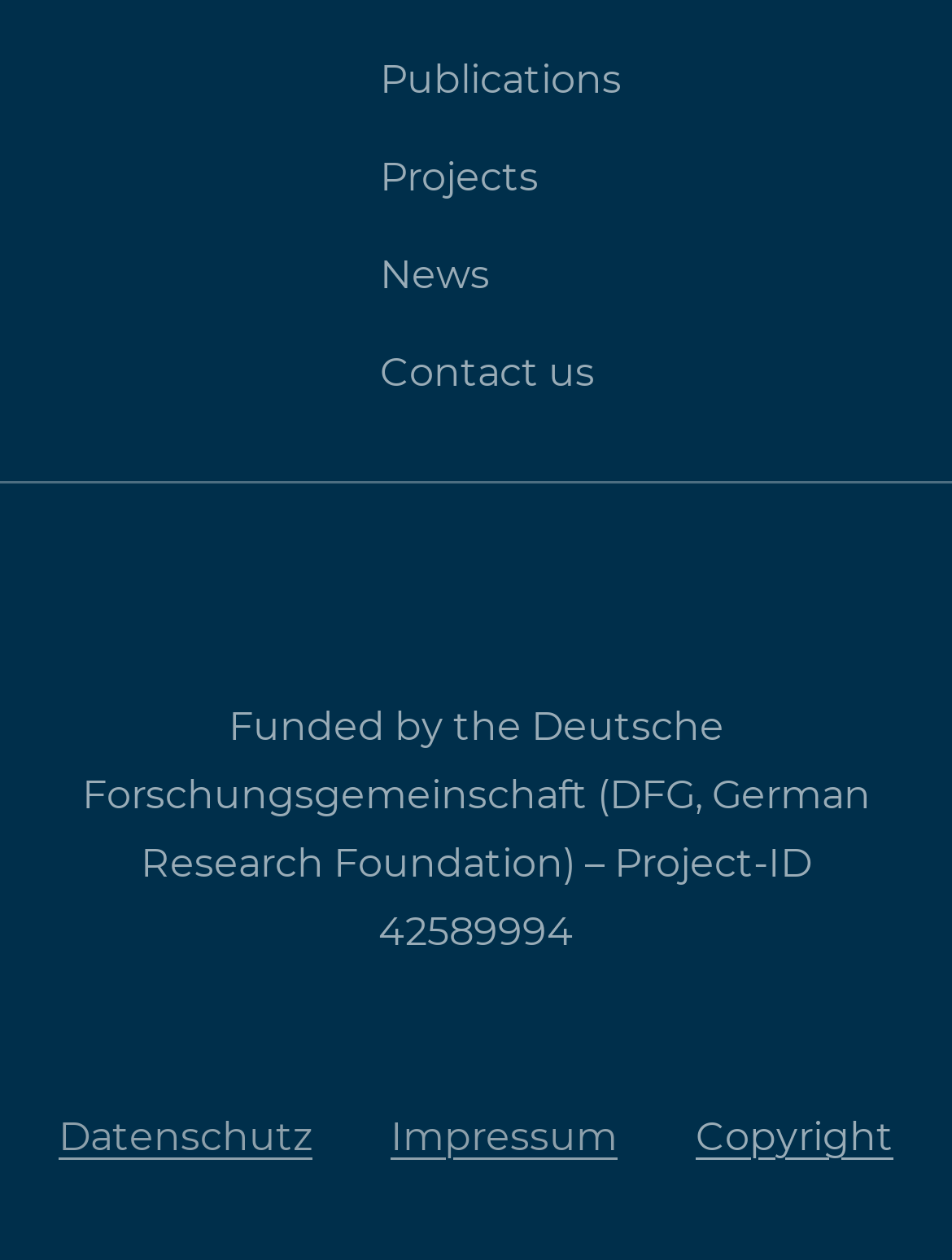Carefully examine the image and provide an in-depth answer to the question: What is the project ID of this project?

I found the answer by looking at the text 'Funded by the Deutsche Forschungsgemeinschaft (DFG, German Research Foundation) – Project-ID 42589994' which is located at the bottom of the page.